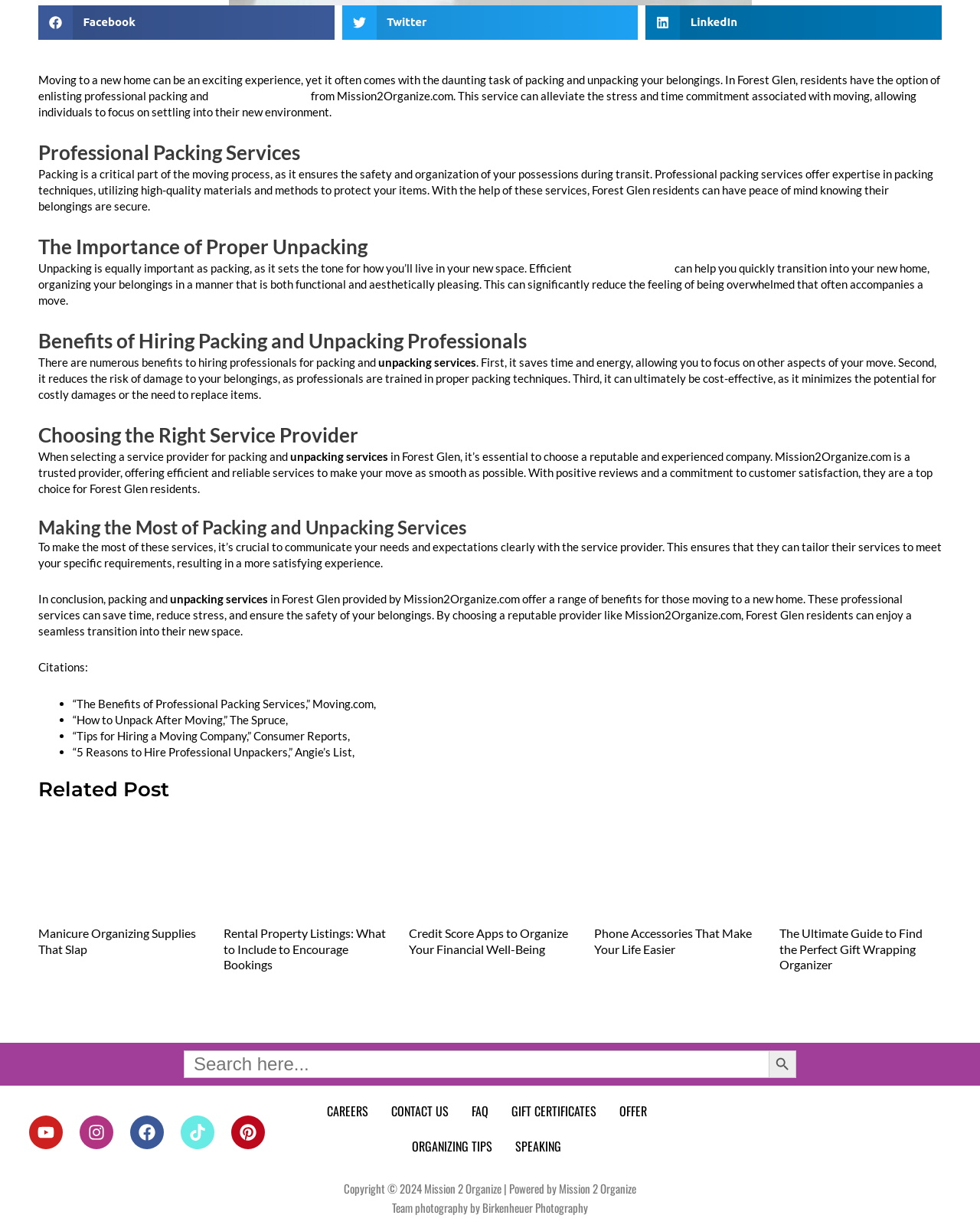How many citations are listed at the end of the article?
Based on the image content, provide your answer in one word or a short phrase.

4